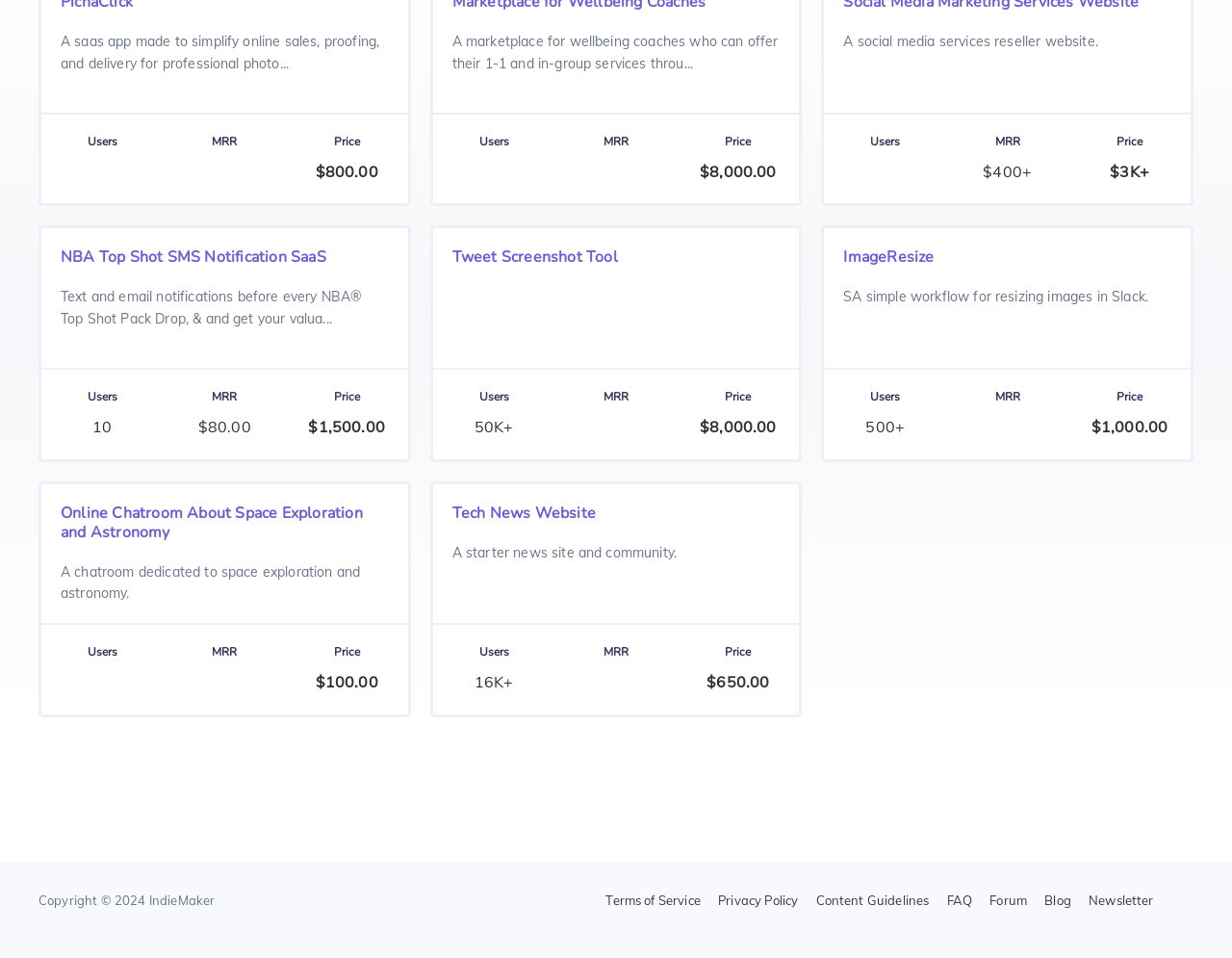Using the information in the image, could you please answer the following question in detail:
How many users does Tweet Screenshot Tool have?

I found the answer by looking at the link 'Tweet Screenshot Tool' and its corresponding 'Users' heading, which has a static text of '50K+'.